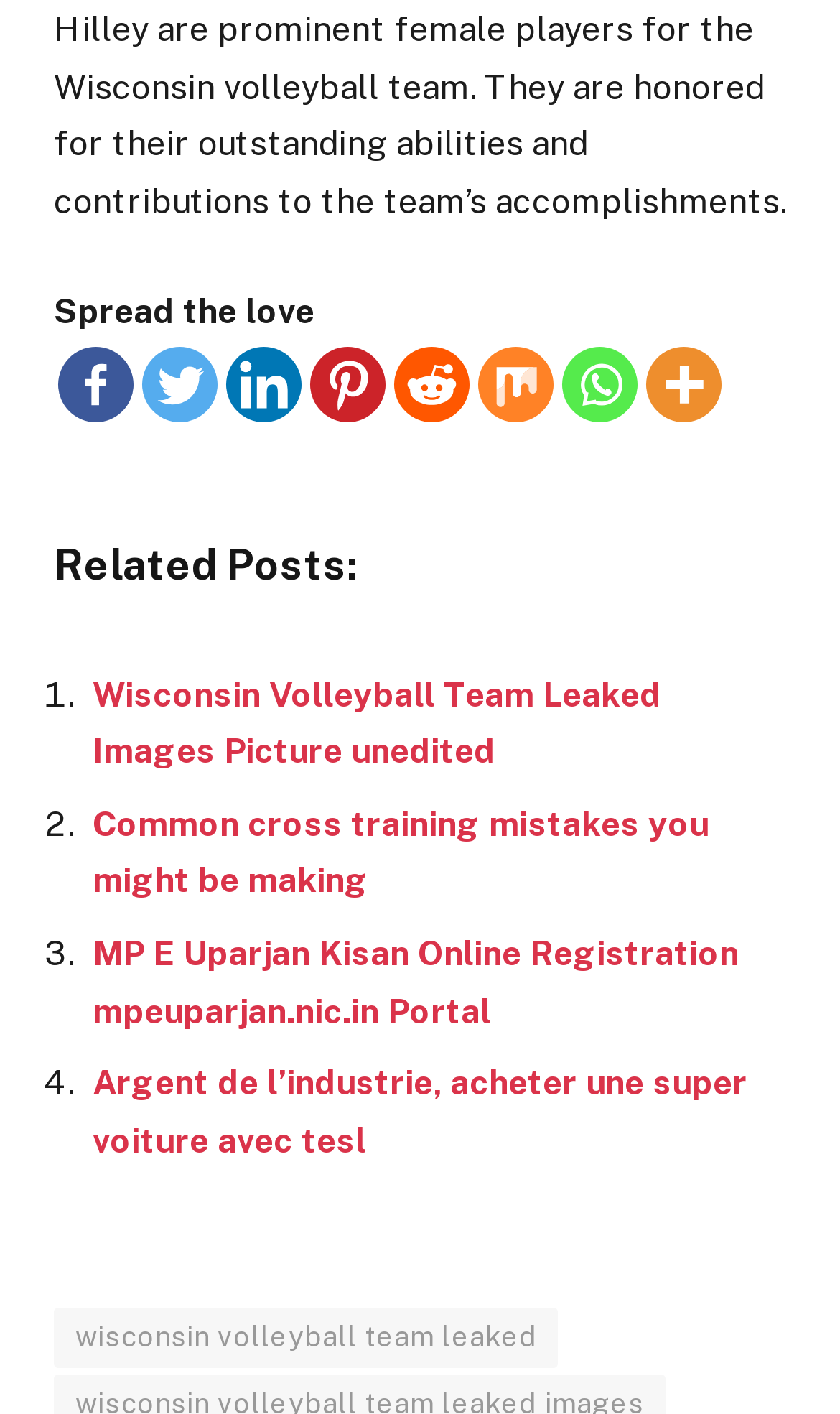How many related posts are listed?
Deliver a detailed and extensive answer to the question.

The related posts are listed in a numbered format, and there are four list markers ('1.', '2.', '3.', '4.') indicating four related posts.